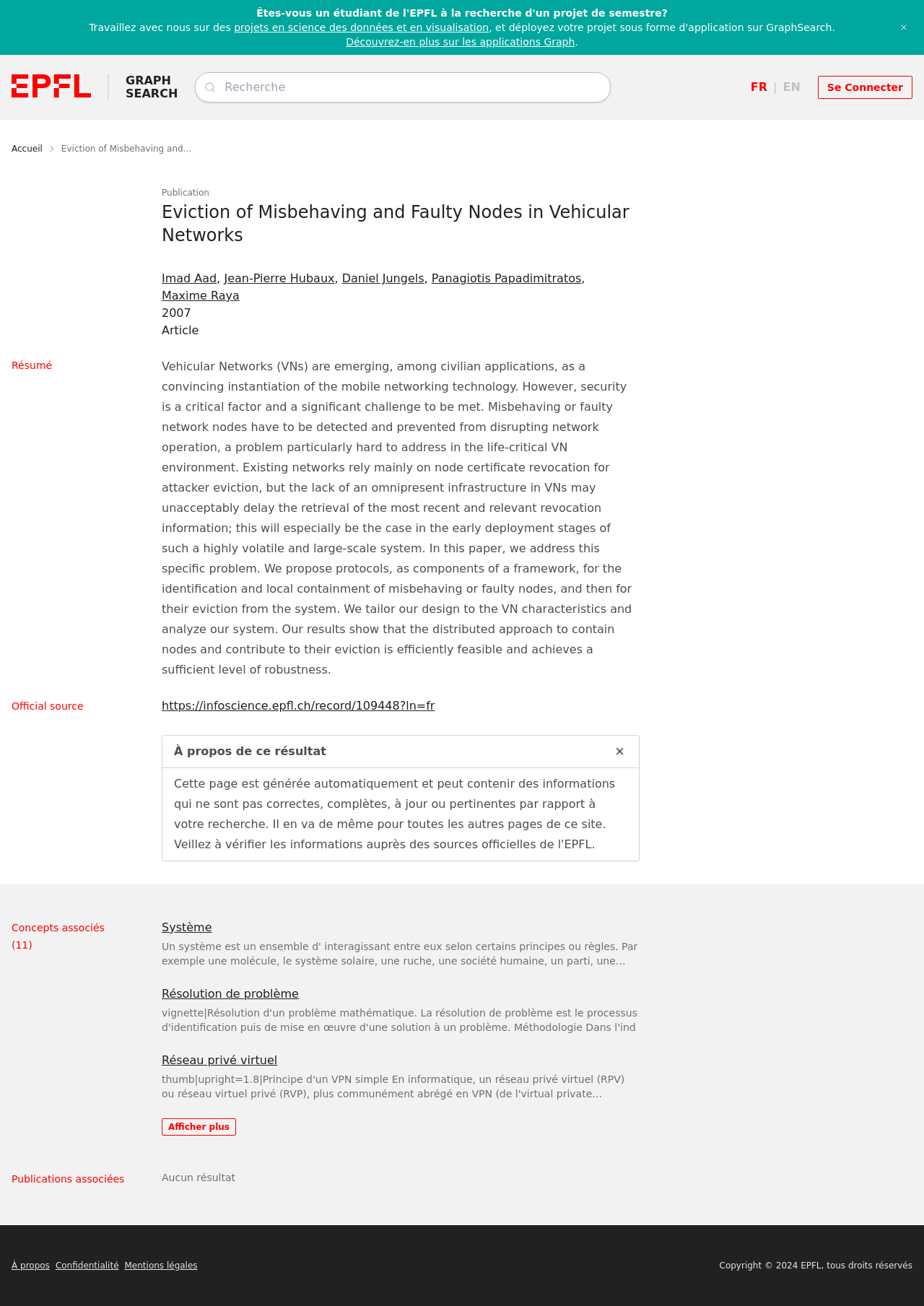Observe the image and answer the following question in detail: What is the language of the webpage?

I determined the language of the webpage by looking at the text content, specifically the links and static text elements. I noticed that the text is primarily in French, with some English words and phrases. The language selection links 'FR' and 'EN' also suggest that the webpage is available in French and English.